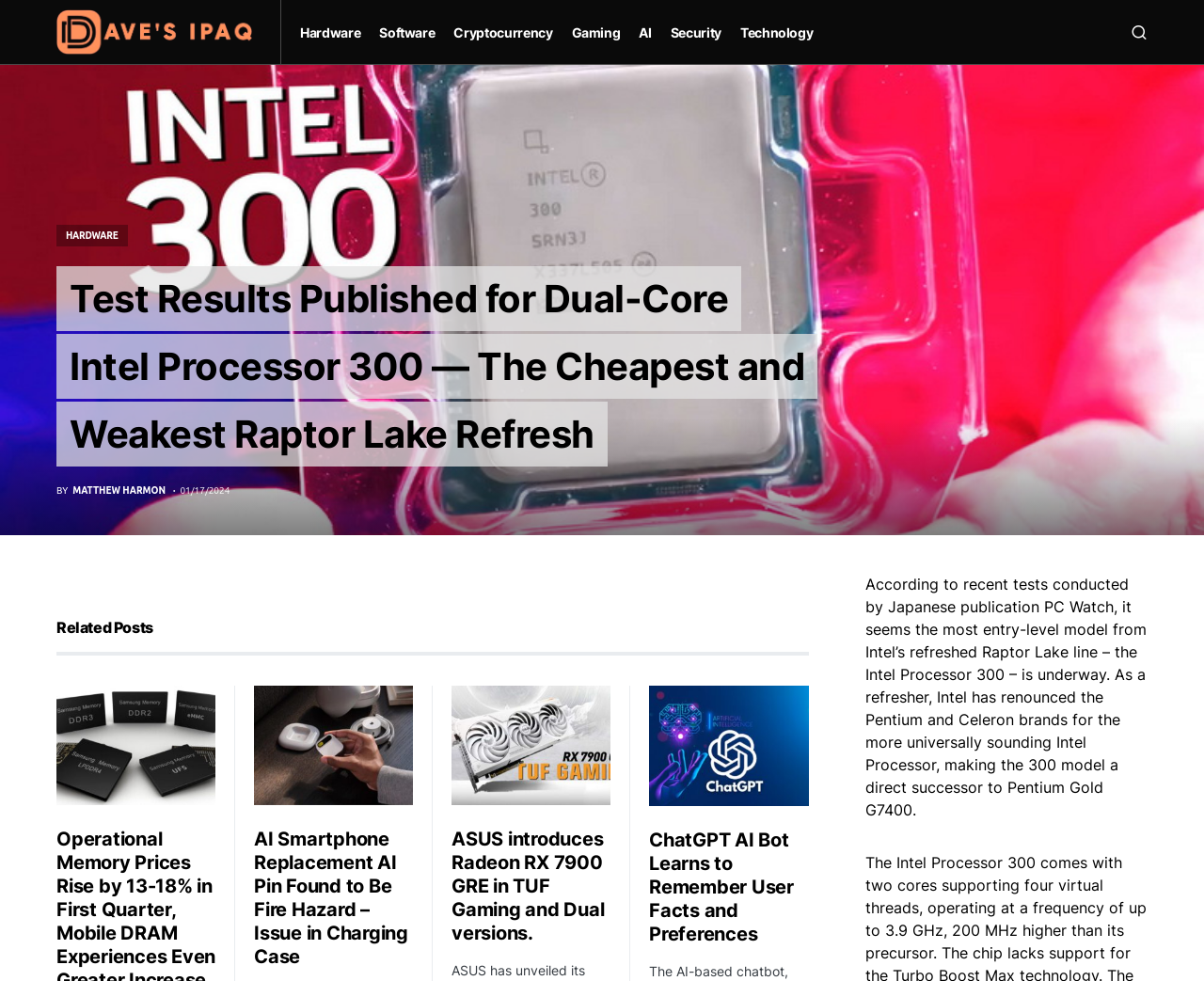What is the date of the article?
Please answer using one word or phrase, based on the screenshot.

01/17/2024